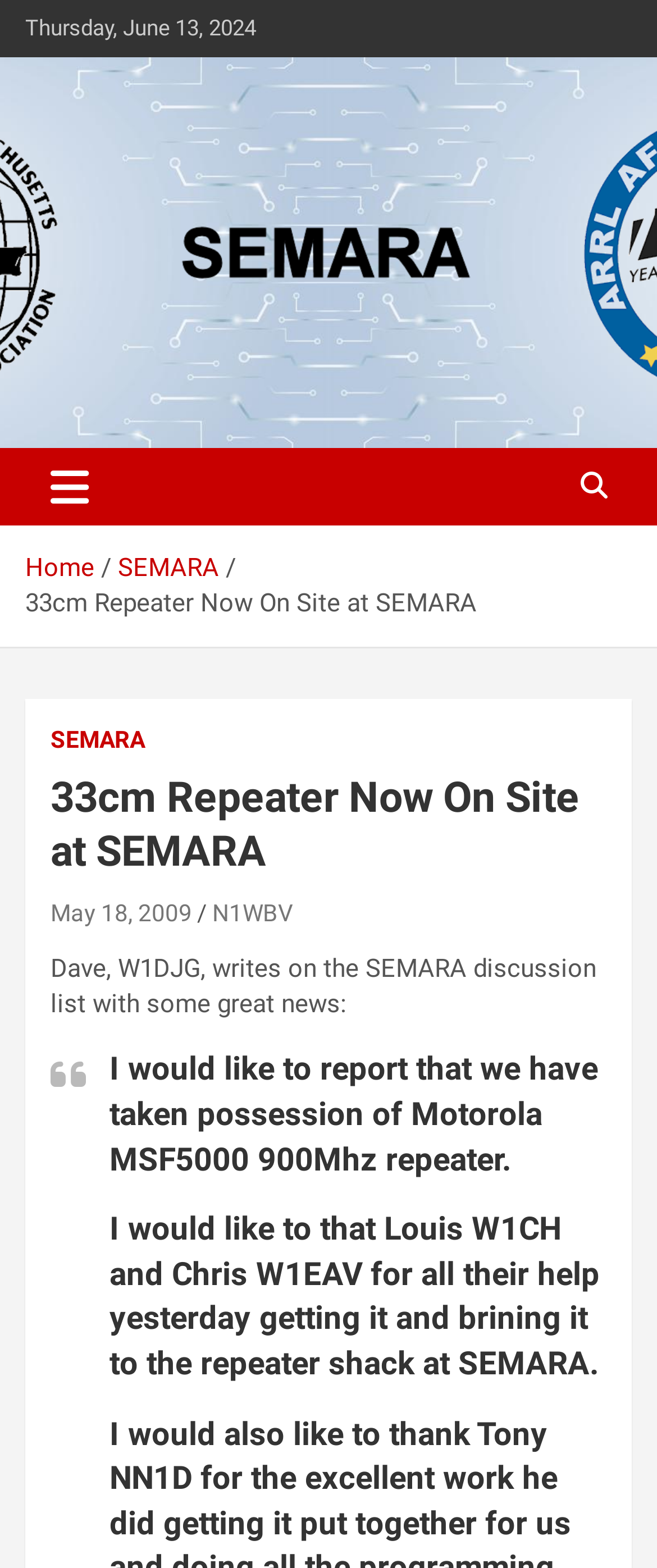Using the element description provided, determine the bounding box coordinates in the format (top-left x, top-left y, bottom-right x, bottom-right y). Ensure that all values are floating point numbers between 0 and 1. Element description: May 18, 2009

[0.077, 0.573, 0.292, 0.591]